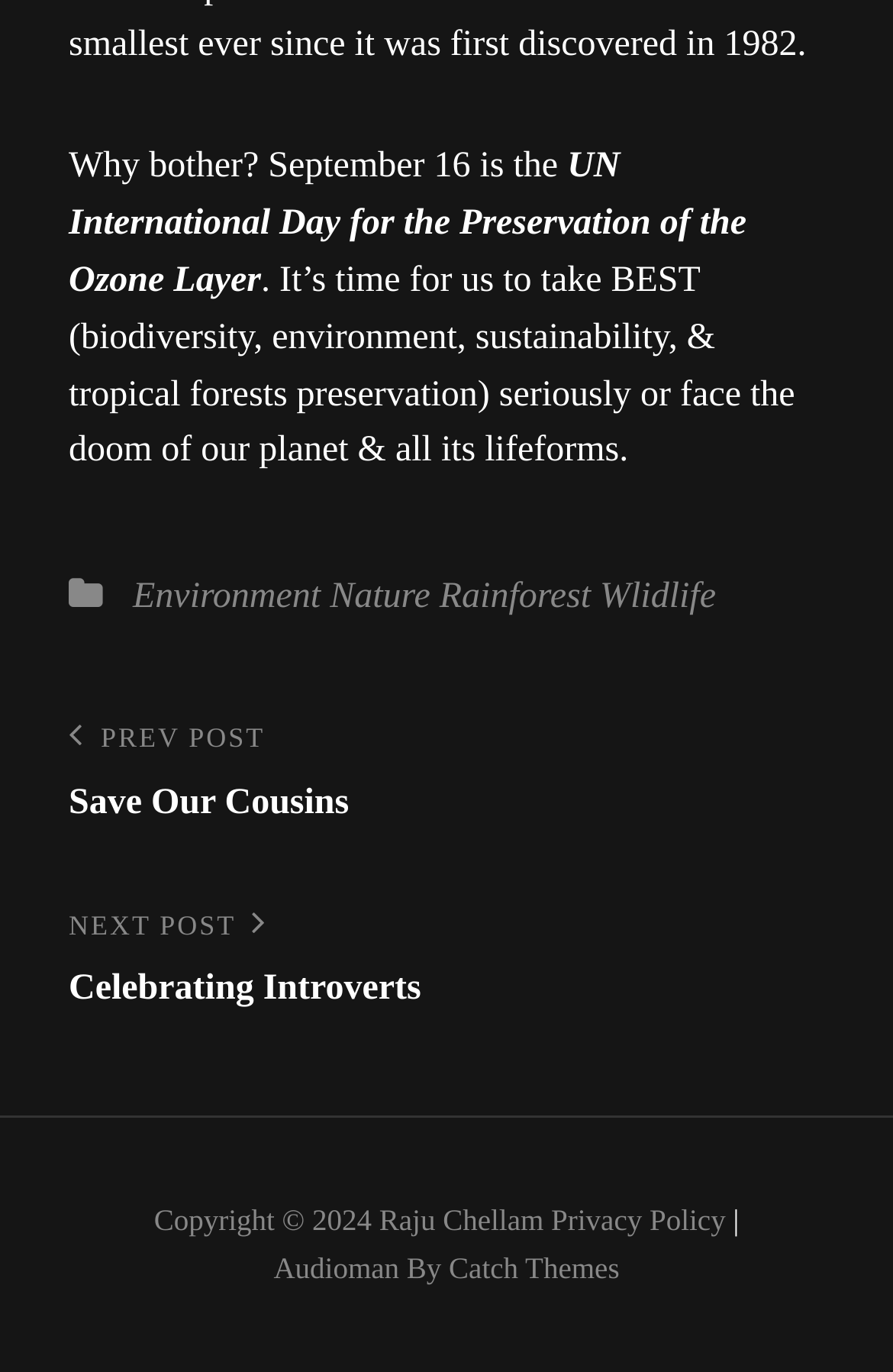Locate the bounding box coordinates of the area where you should click to accomplish the instruction: "Visit the website of Raju Chellam".

[0.425, 0.877, 0.609, 0.902]